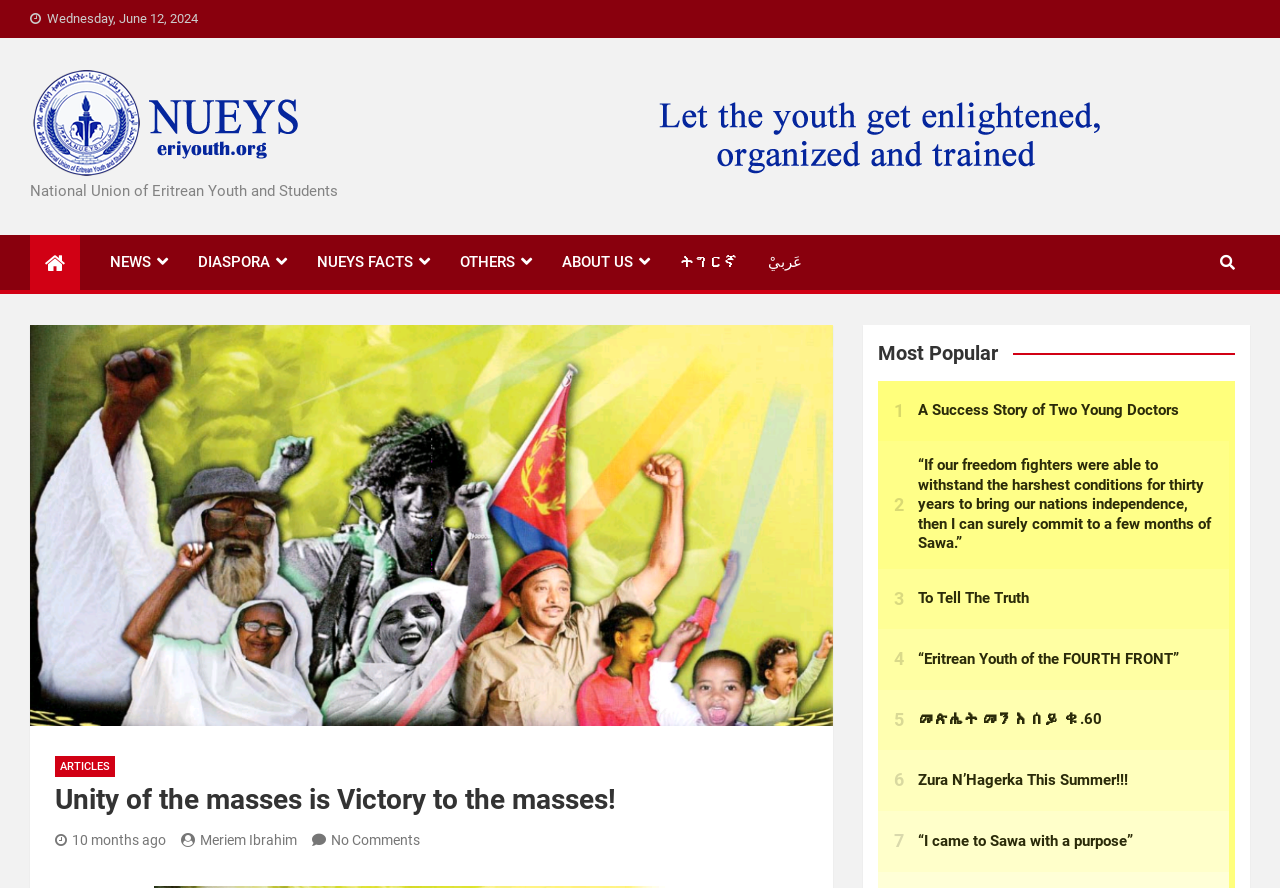What is the date displayed on the webpage?
Answer with a single word or phrase by referring to the visual content.

Wednesday, June 12, 2024